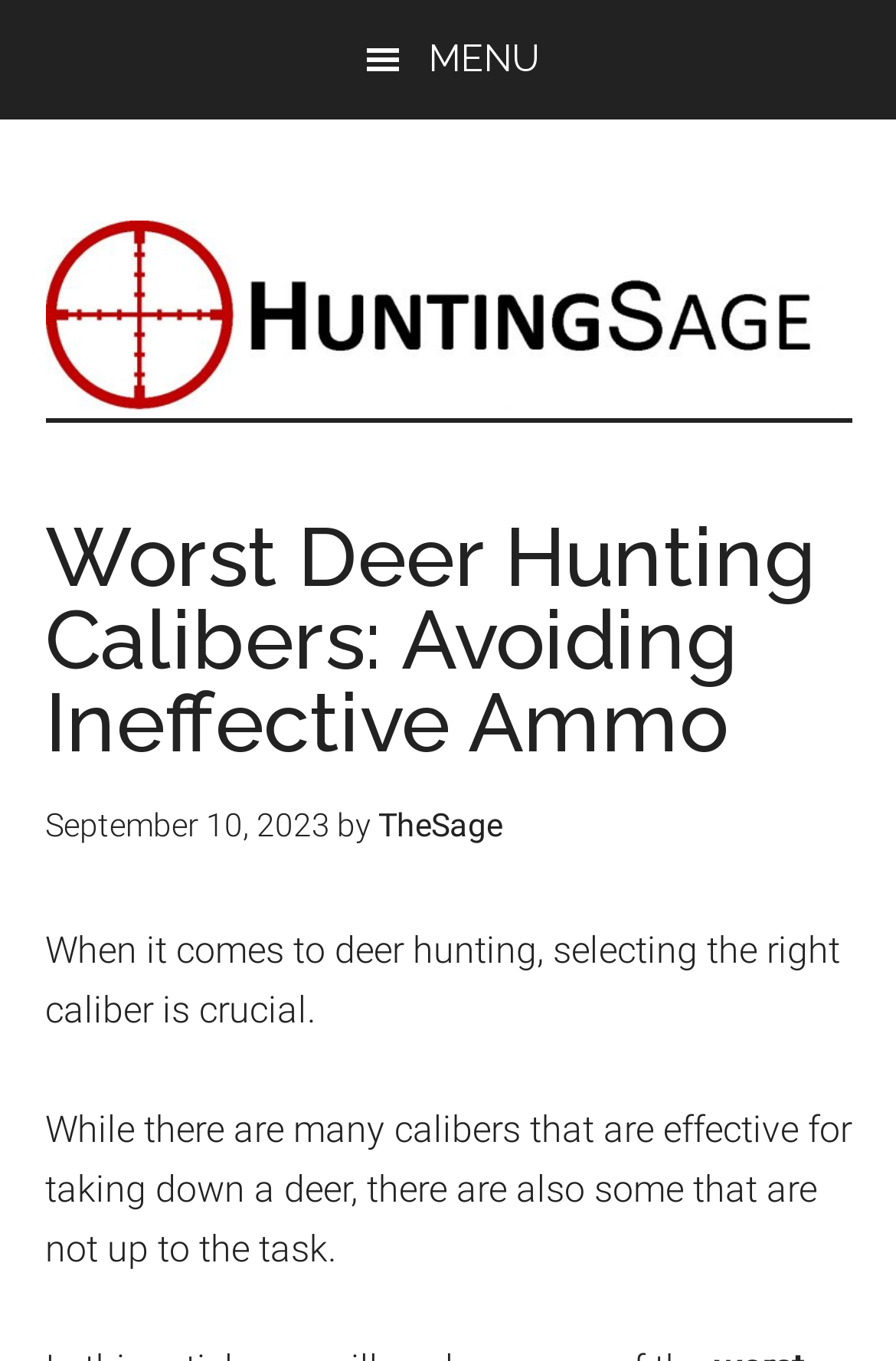What is the purpose of selecting the right caliber in deer hunting?
Please answer using one word or phrase, based on the screenshot.

Taking down a deer